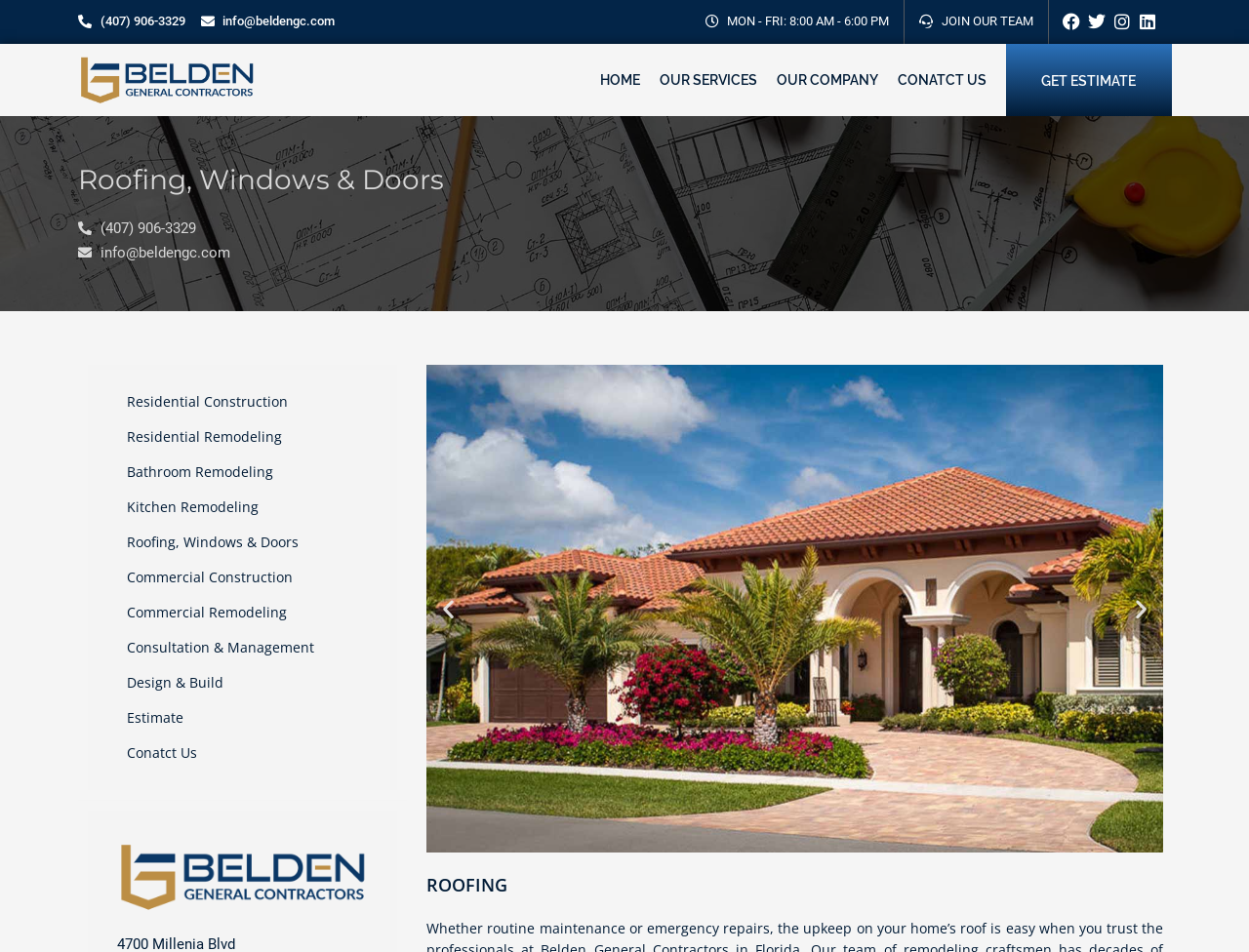Can you show the bounding box coordinates of the region to click on to complete the task described in the instruction: "Call the company"?

[0.062, 0.01, 0.148, 0.036]